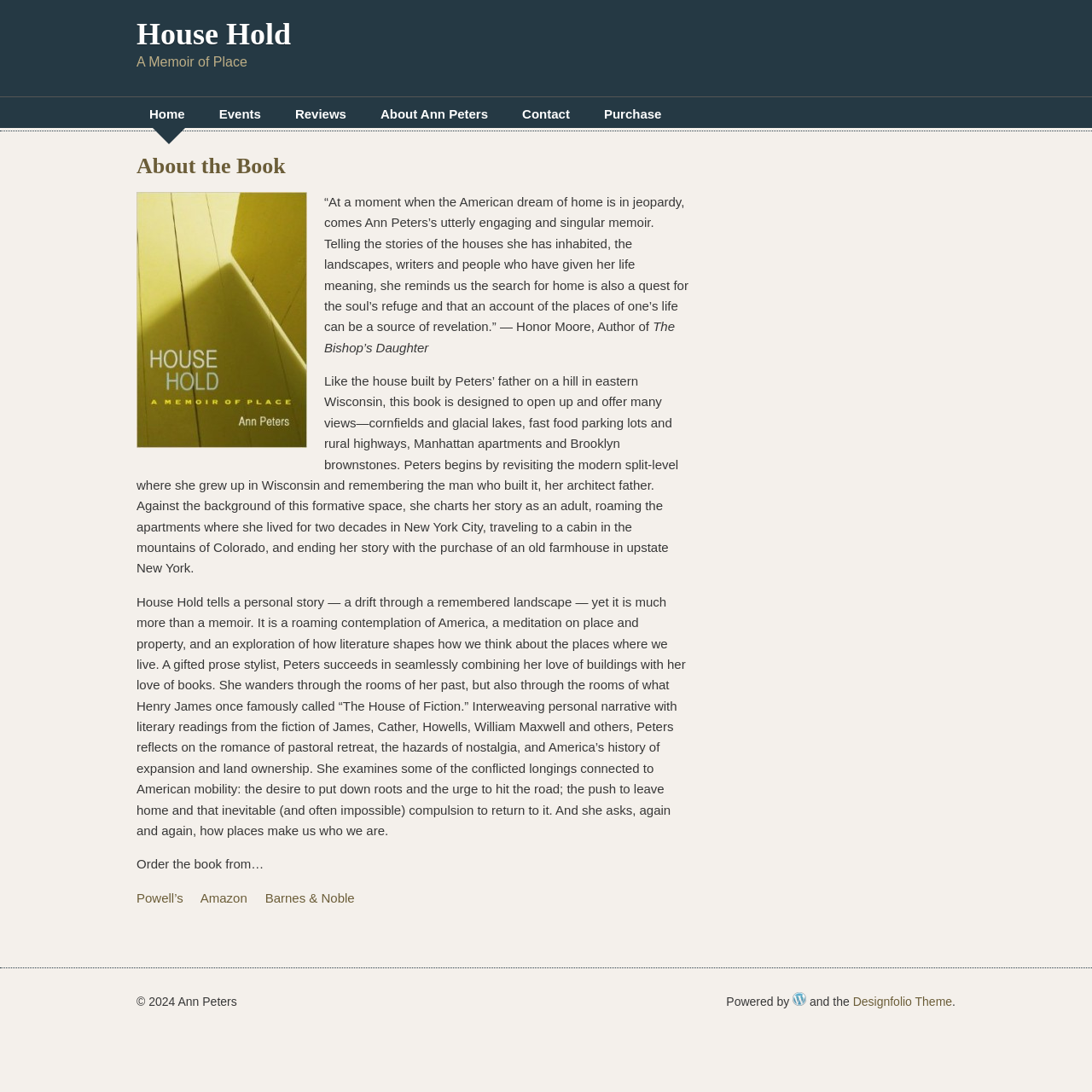Please answer the following question using a single word or phrase: 
Where can the book be purchased?

Powell's, Amazon, Barnes & Noble